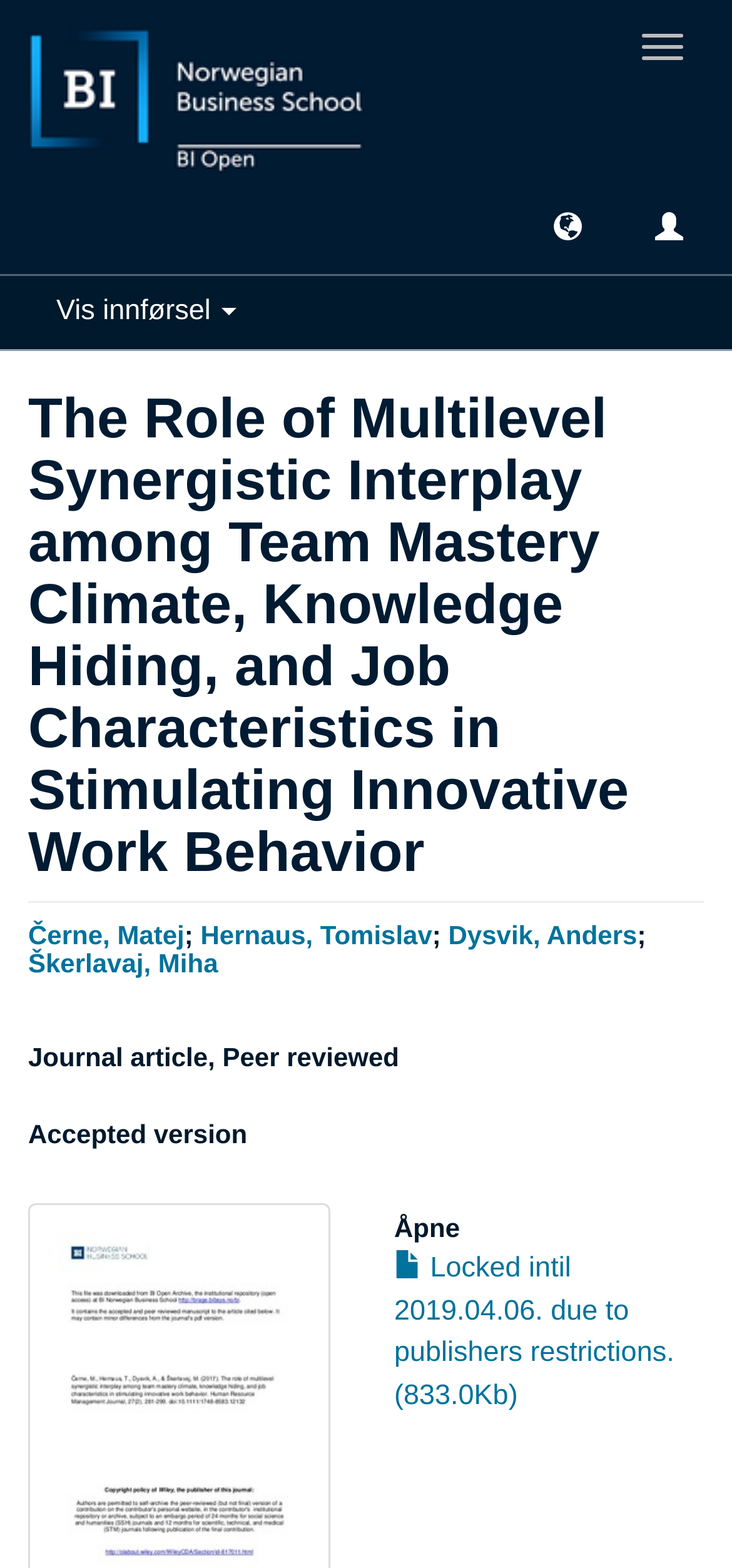Can you provide the bounding box coordinates for the element that should be clicked to implement the instruction: "Share on Facebook"?

None